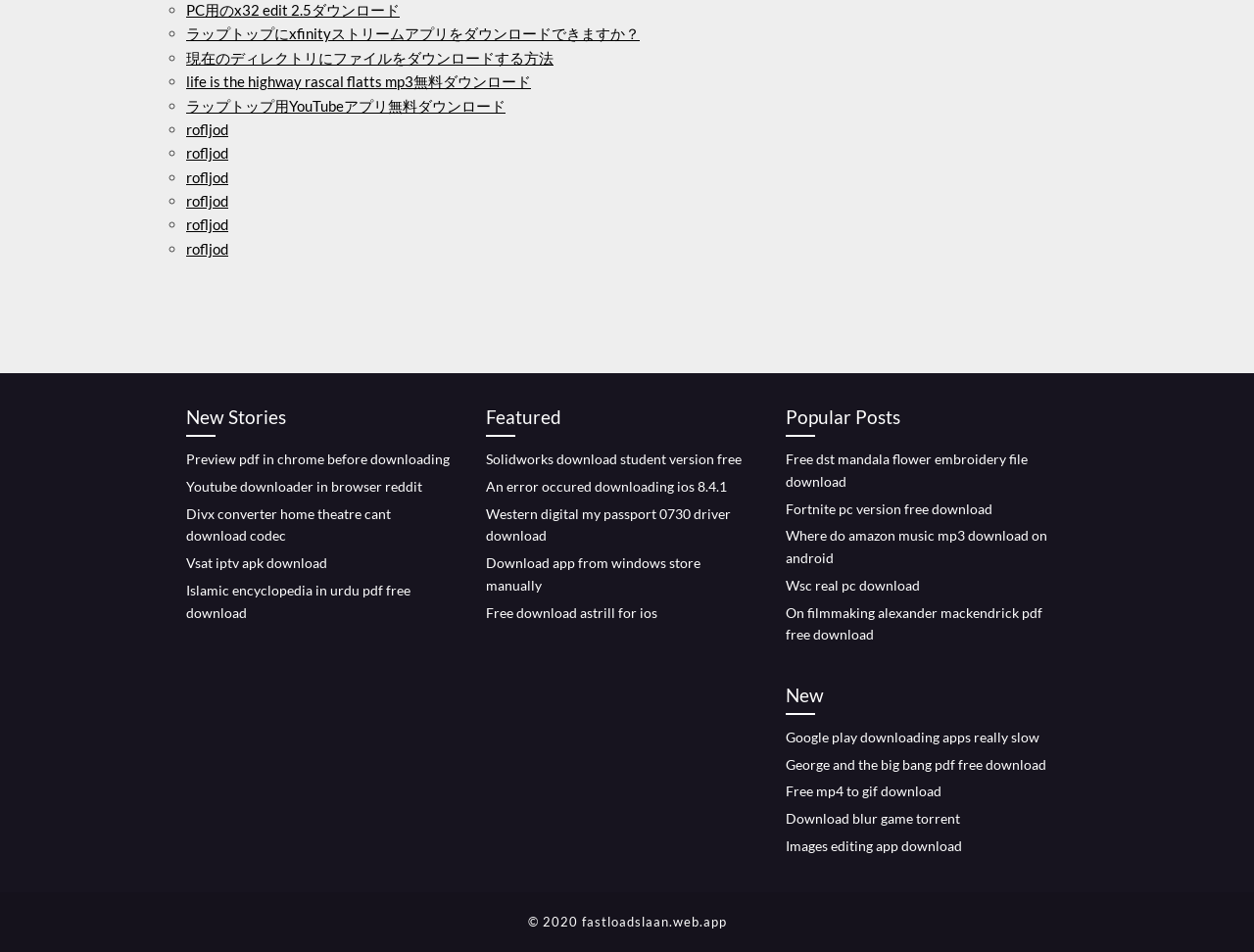Using the information in the image, give a detailed answer to the following question: What is the category of the link 'PC用のx32 edit 2.5ダウンロード'?

The link 'PC用のx32 edit 2.5ダウンロード' is categorized as software because it appears to be a download link for a specific software version, x32 edit 2.5, for PC.